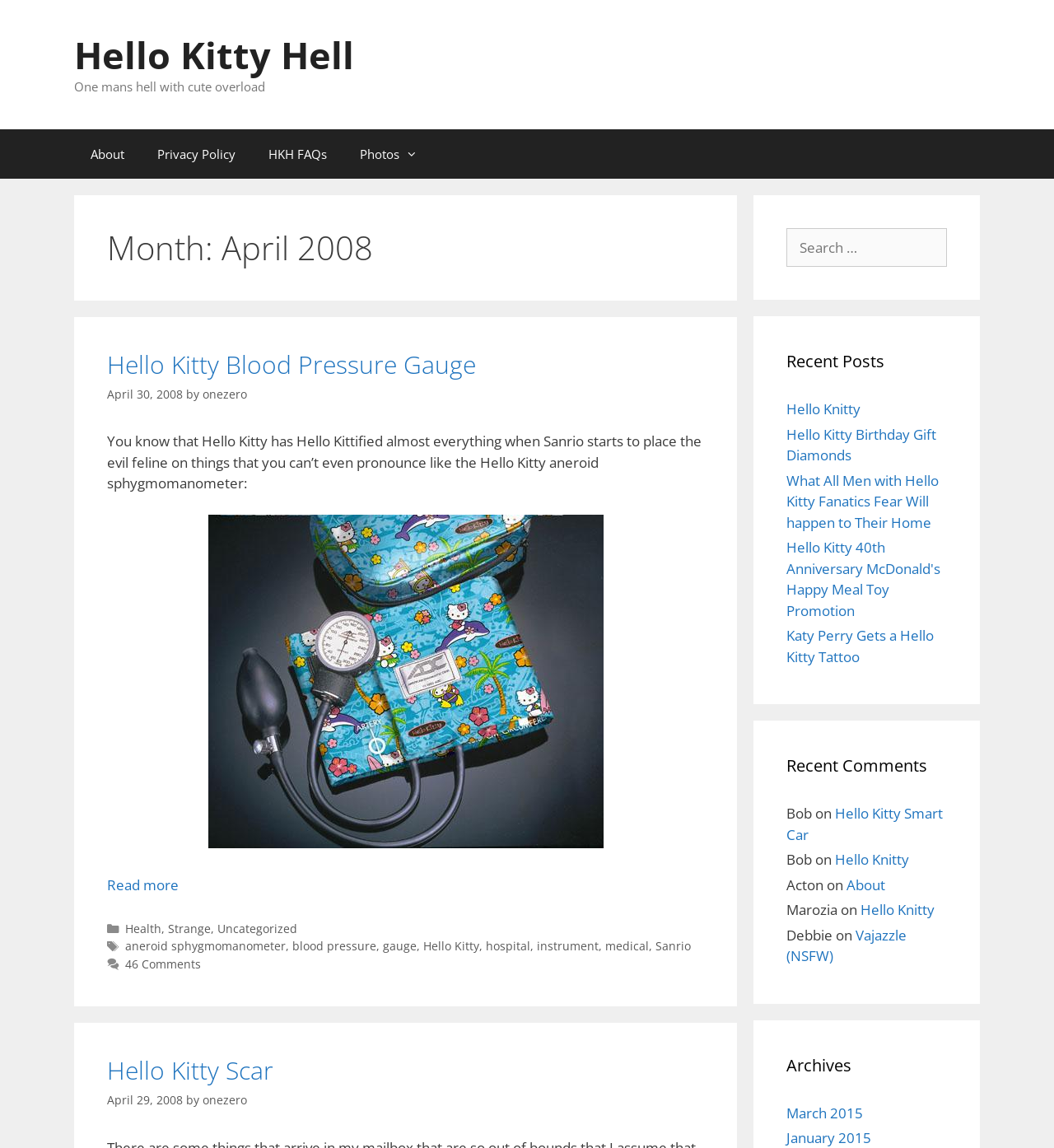Based on the image, give a detailed response to the question: What is the title of the first article?

The title of the first article can be found in the heading element, which says 'Hello Kitty Blood Pressure Gauge'. This is located under the 'Month: April 2008' heading.